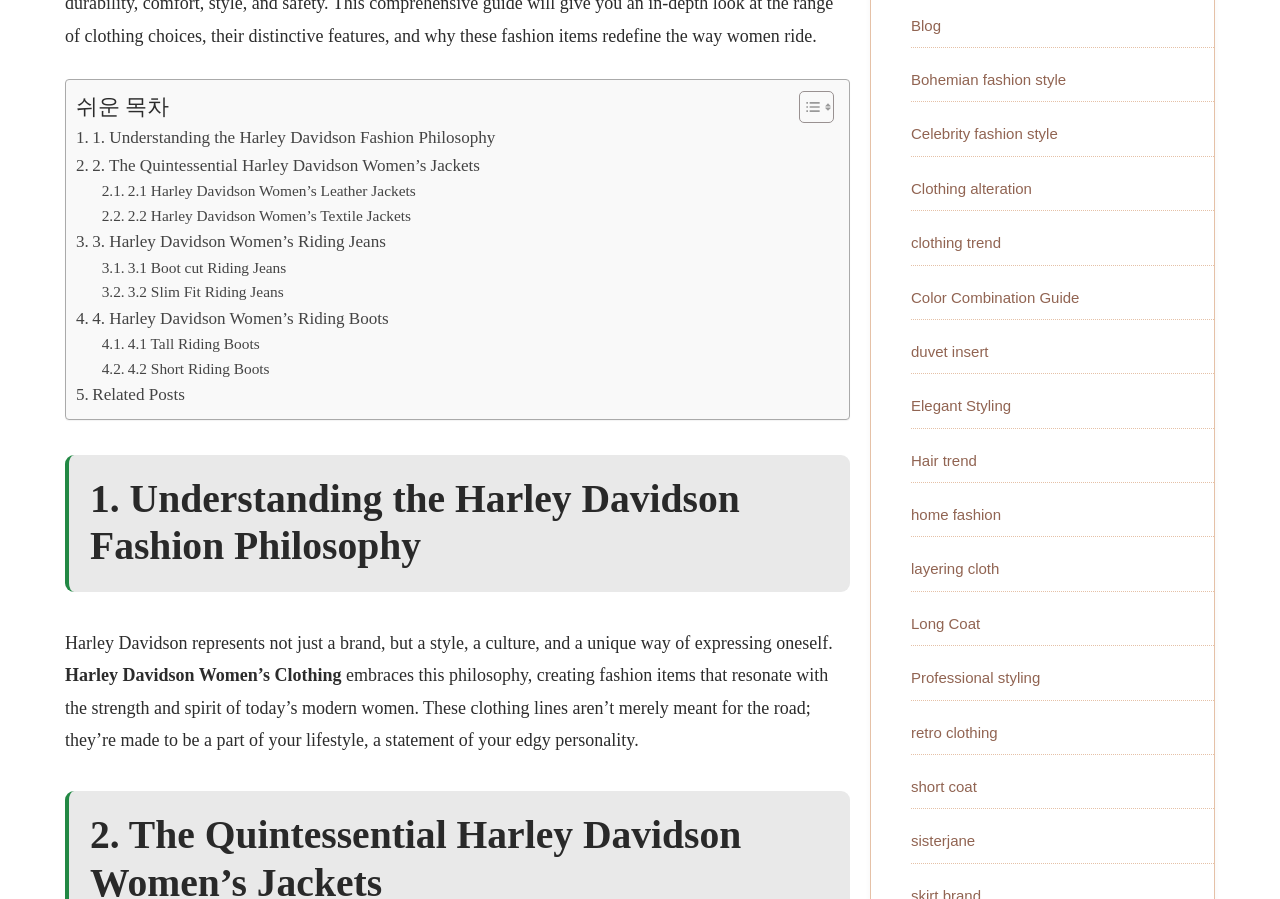Locate the bounding box coordinates of the UI element described by: "Long Coat". The bounding box coordinates should consist of four float numbers between 0 and 1, i.e., [left, top, right, bottom].

[0.712, 0.684, 0.766, 0.703]